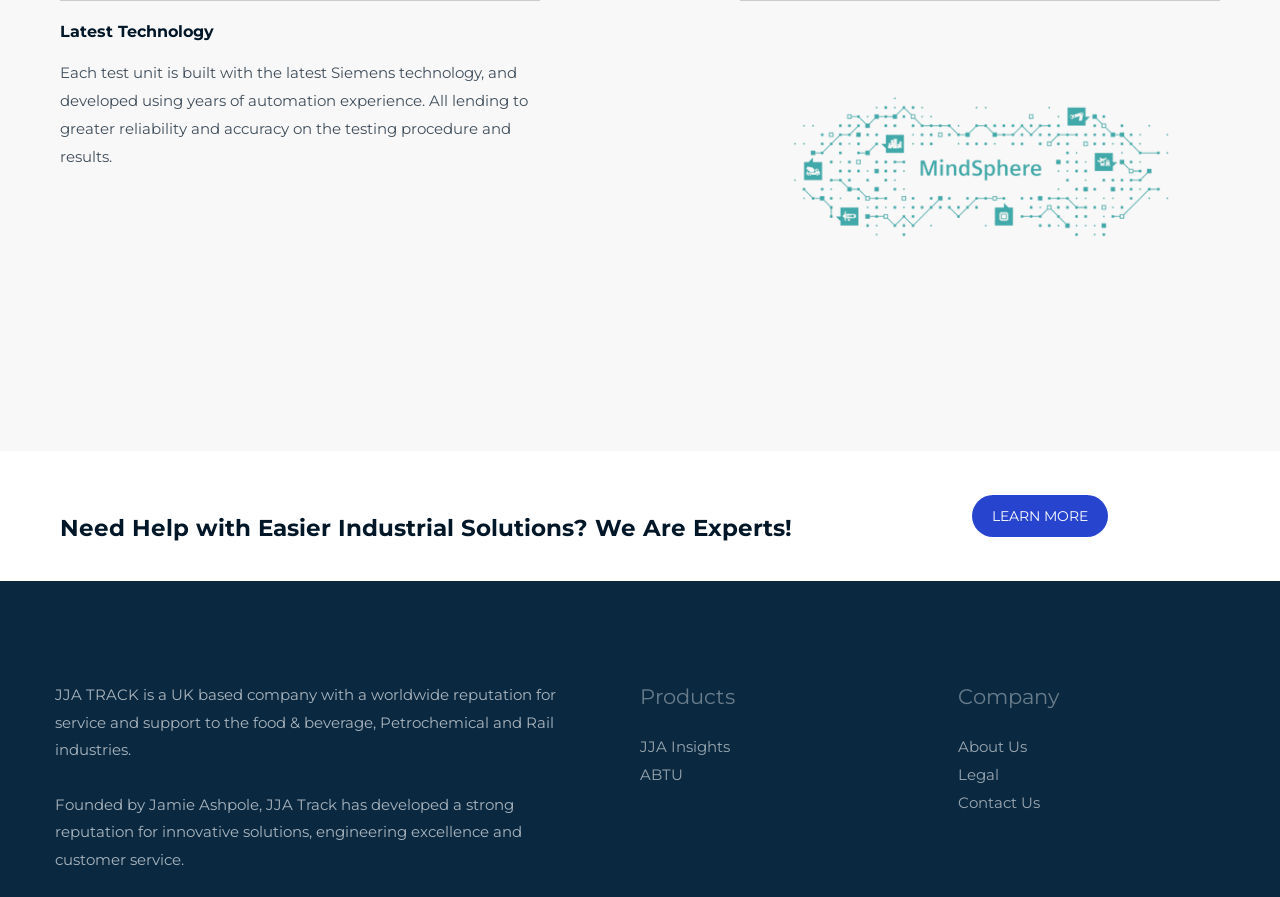Please answer the following question using a single word or phrase: 
What can be learned from the 'Learn More' button?

Easier Industrial Solutions